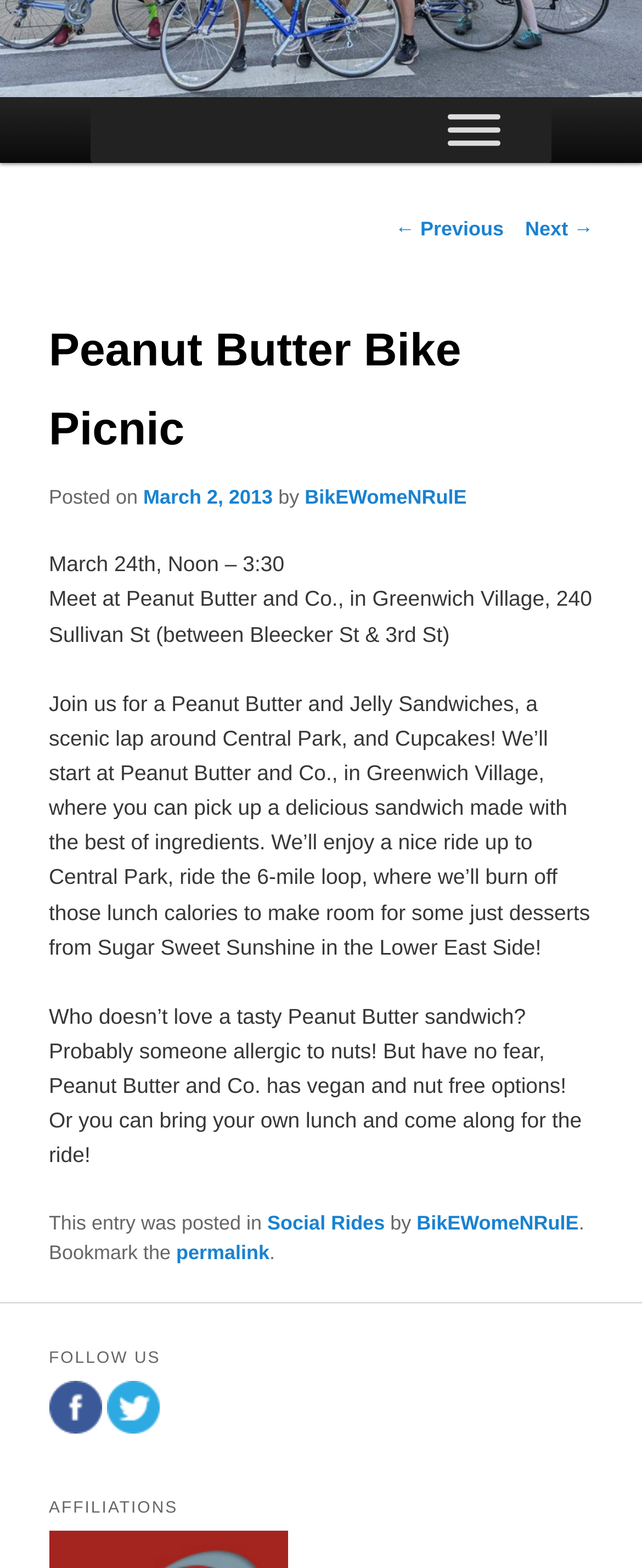Identify the bounding box coordinates for the UI element described as: "aria-label="Toggle Menu"".

[0.697, 0.073, 0.779, 0.093]